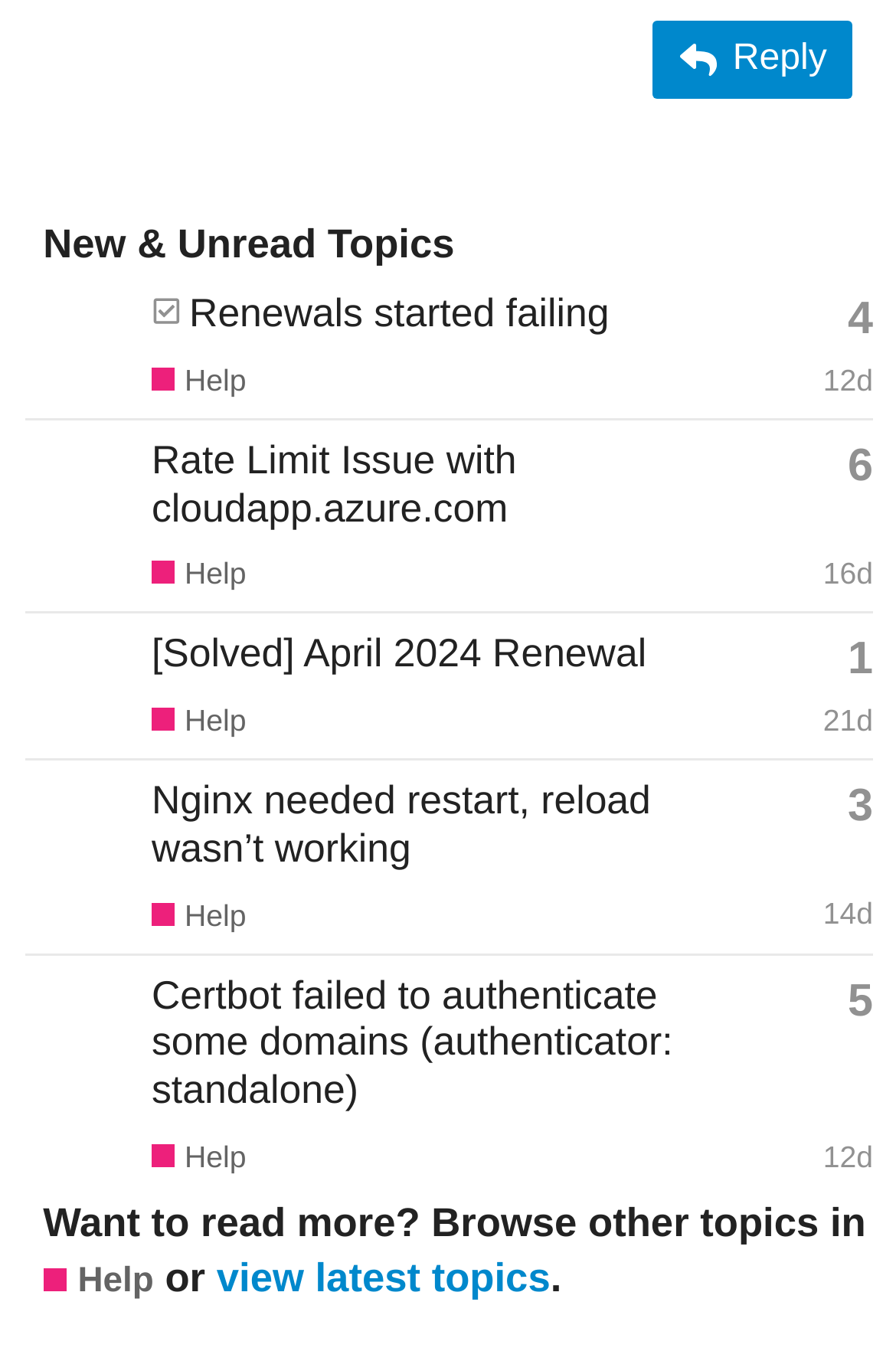Please identify the bounding box coordinates of the clickable element to fulfill the following instruction: "Click the profile of 'jordan-roher'". The coordinates should be four float numbers between 0 and 1, i.e., [left, top, right, bottom].

[0.028, 0.24, 0.151, 0.269]